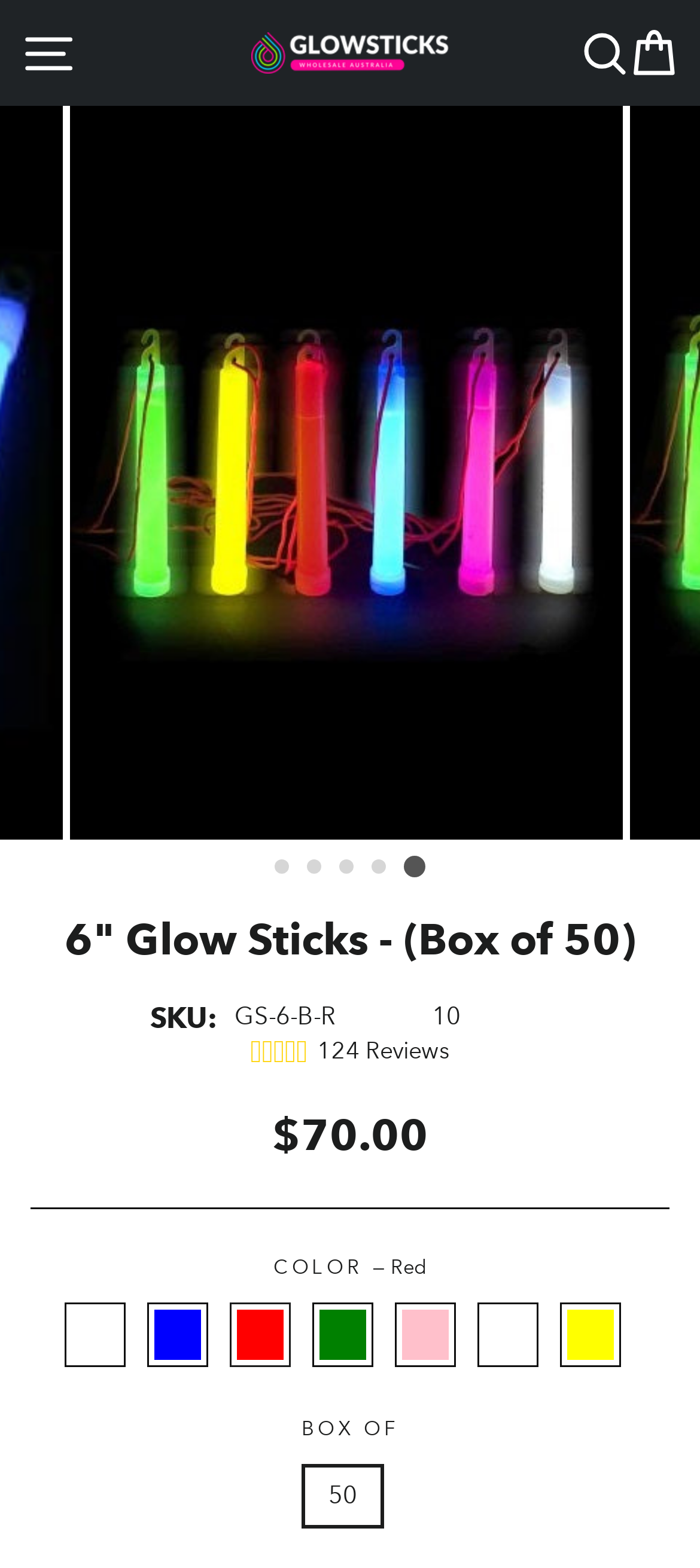Please determine and provide the text content of the webpage's heading.

6" Glow Sticks - (Box of 50)